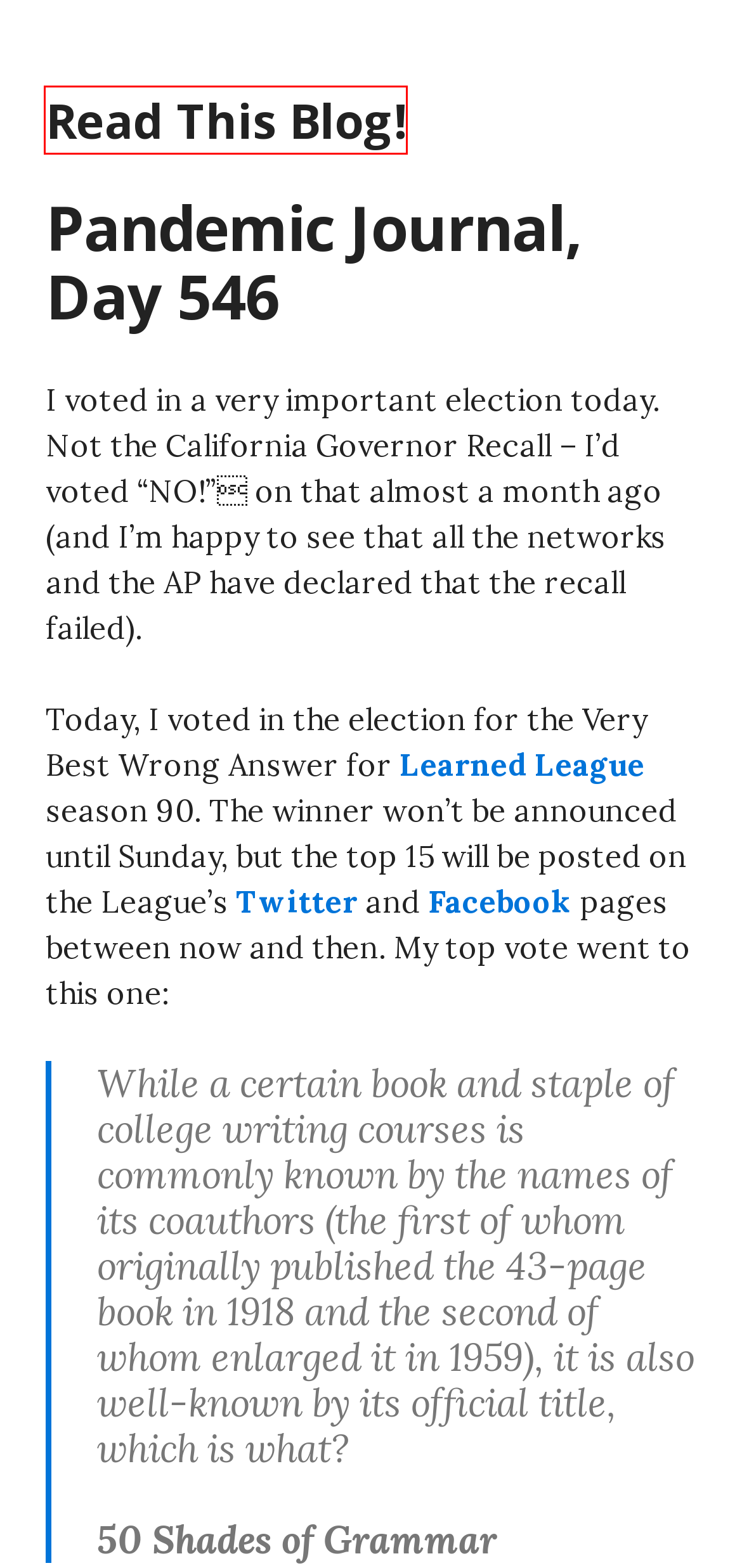Analyze the screenshot of a webpage that features a red rectangle bounding box. Pick the webpage description that best matches the new webpage you would see after clicking on the element within the red bounding box. Here are the candidates:
A. The Imperial Palace - Read This Blog!
B. Life Archives - Read This Blog!
C. Read This Blog! Because everyone is entitled to my opinion.
D. Kamakura - Read This Blog!
E. Ueno Park - Read This Blog!
F. Touchscreen Voting: Quick and Easy - but did it count? - Read This Blog!
G. WordPress Themes — WordPress.com
H. LearnedLeague Home

C